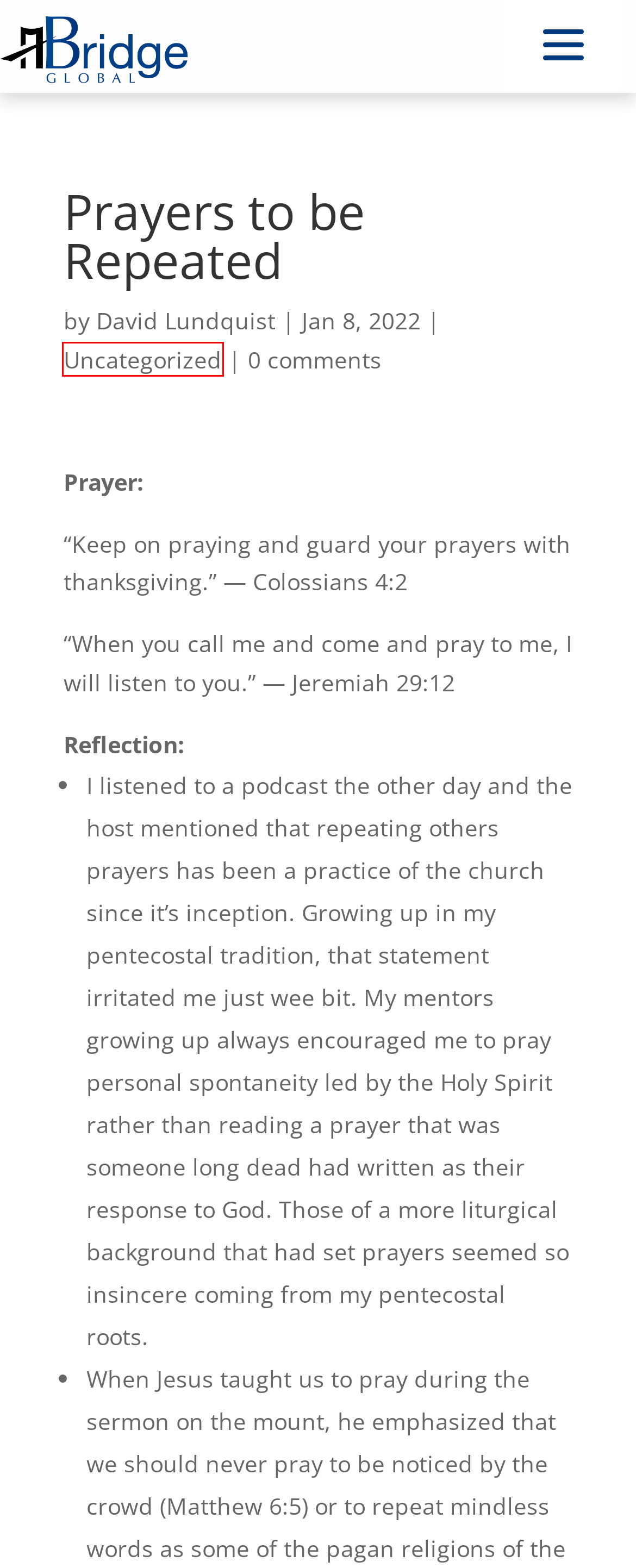You are provided with a screenshot of a webpage where a red rectangle bounding box surrounds an element. Choose the description that best matches the new webpage after clicking the element in the red bounding box. Here are the choices:
A. Uncategorized | mBridge Global
B. George Washington’s Prayer | mBridge Global
C. David Lundquist | mBridge Global
D. Affordable Digital Marketing | Local View Digital Marketing
E. Picking Up Where We Left Off   | mBridge Global
F. mBridge Global | Bridging Generosity with Noble Causes
G. Do You Believe This? | mBridge Global
H. ADA Accessibility Statement | mBridge Global

A